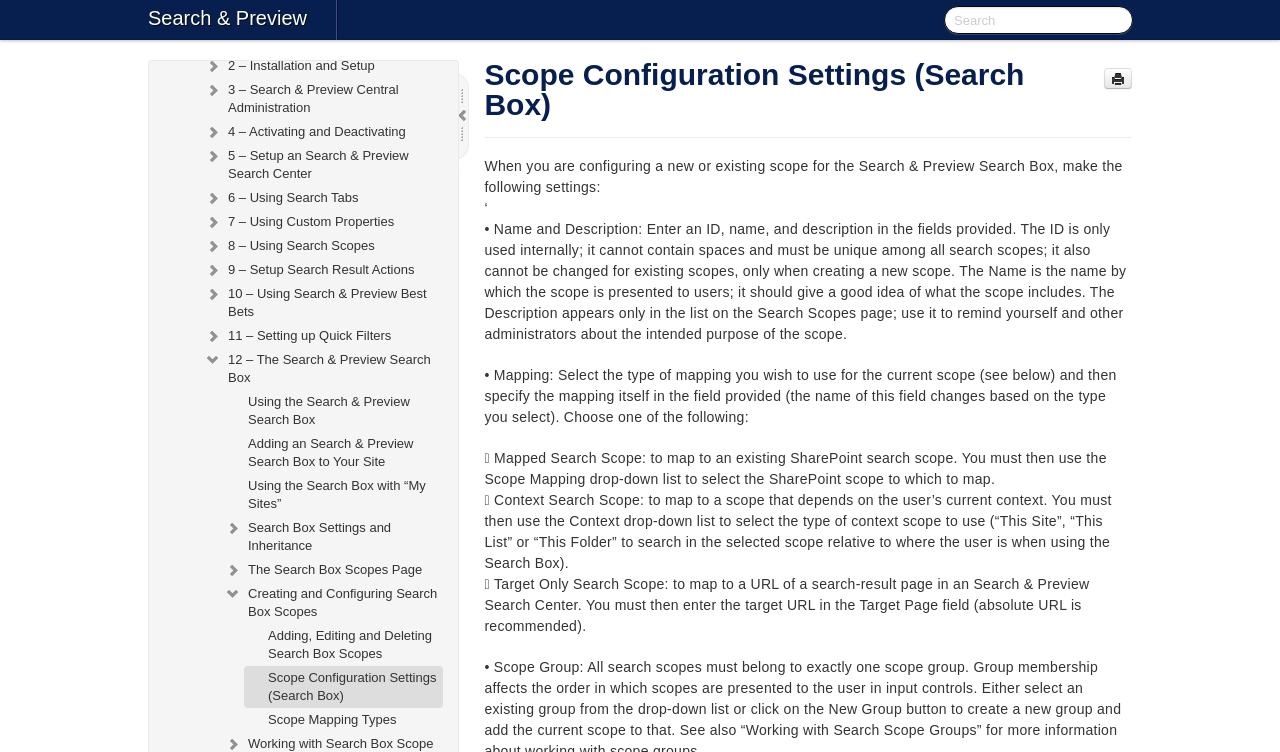What is the purpose of the Description field in search scope configuration?
Look at the image and answer the question with a single word or phrase.

Remind administrators